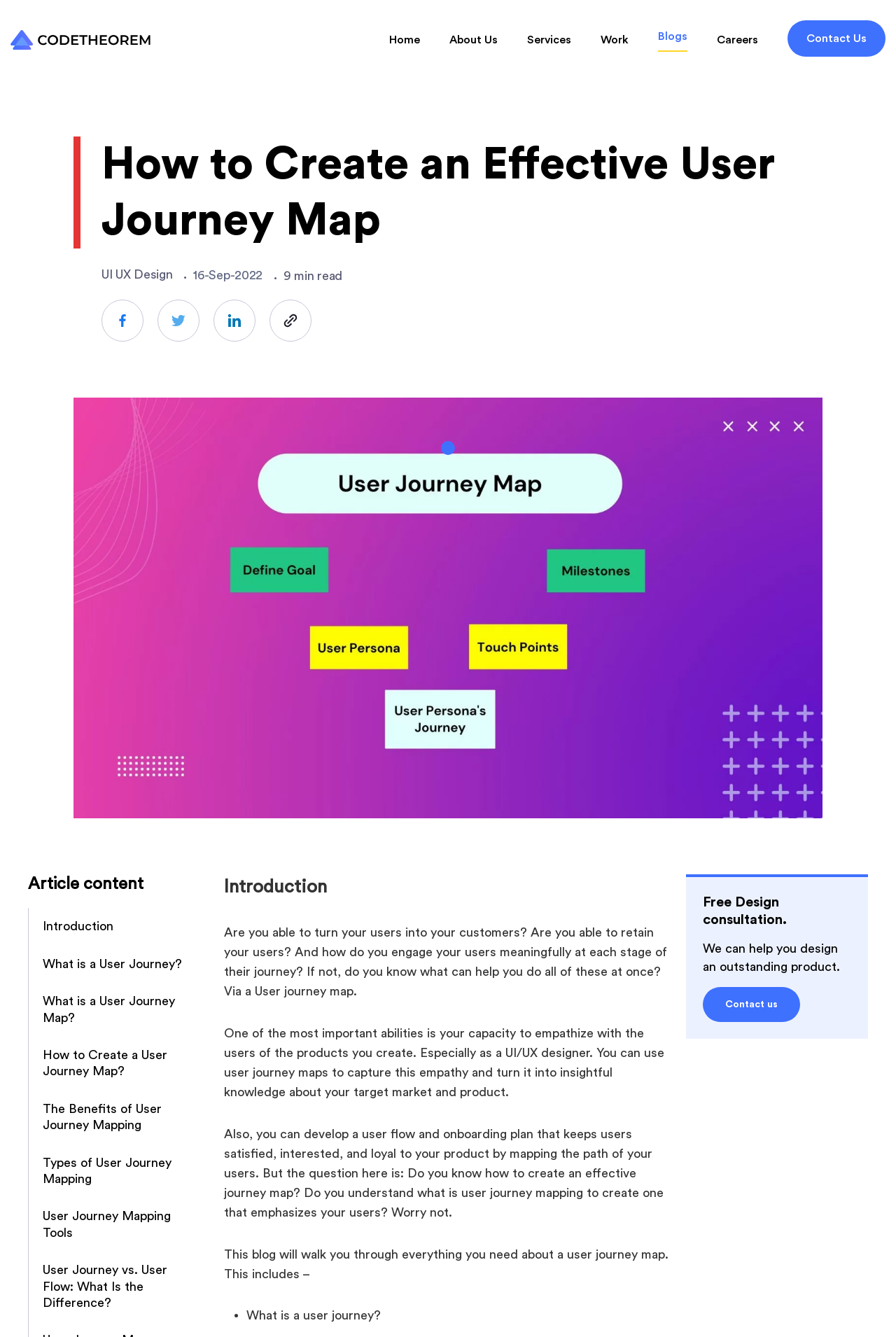What is the purpose of a user journey map?
Answer with a single word or phrase by referring to the visual content.

to capture empathy and turn it into insightful knowledge